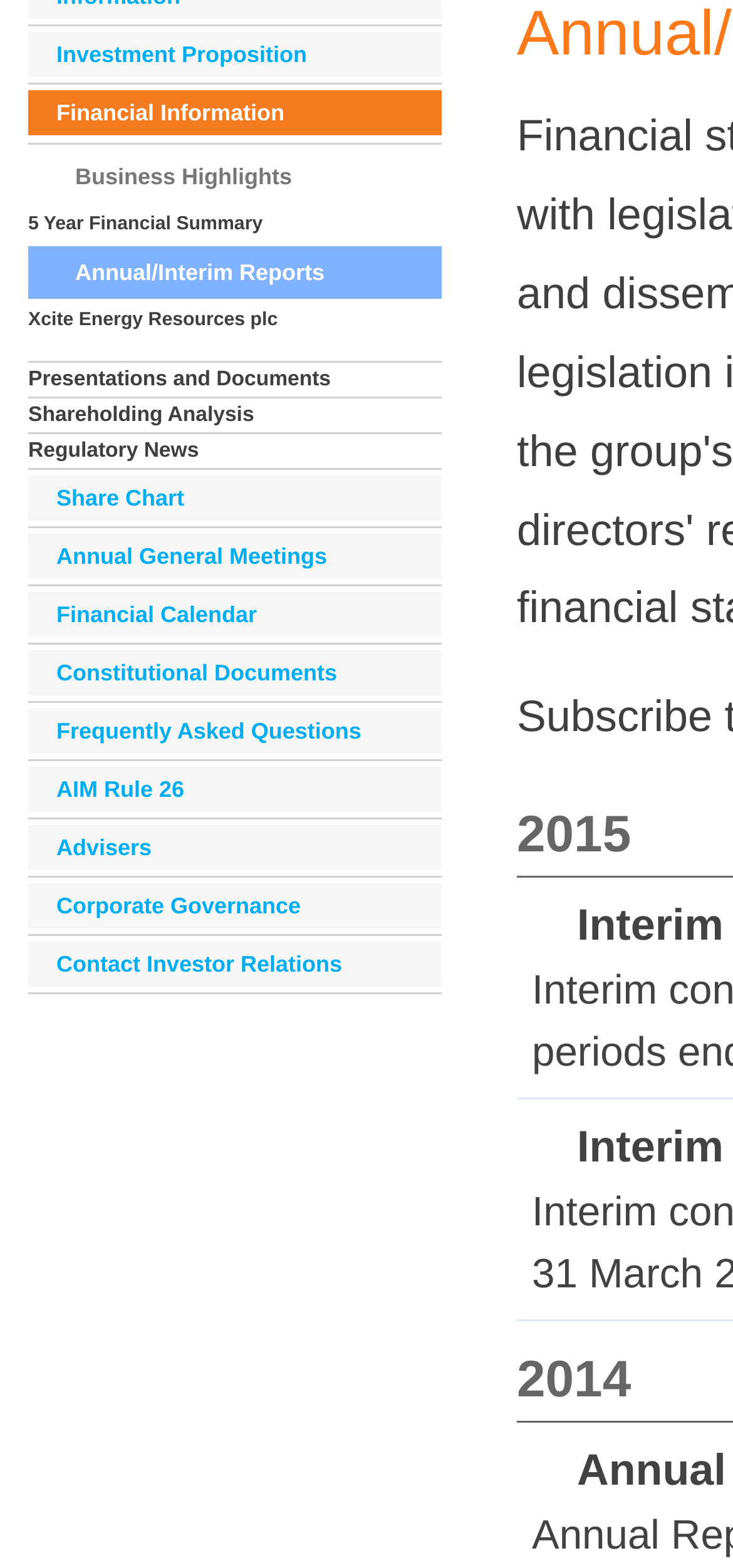Find the bounding box coordinates for the HTML element described as: "Advisers". The coordinates should consist of four float values between 0 and 1, i.e., [left, top, right, bottom].

[0.038, 0.526, 0.603, 0.555]